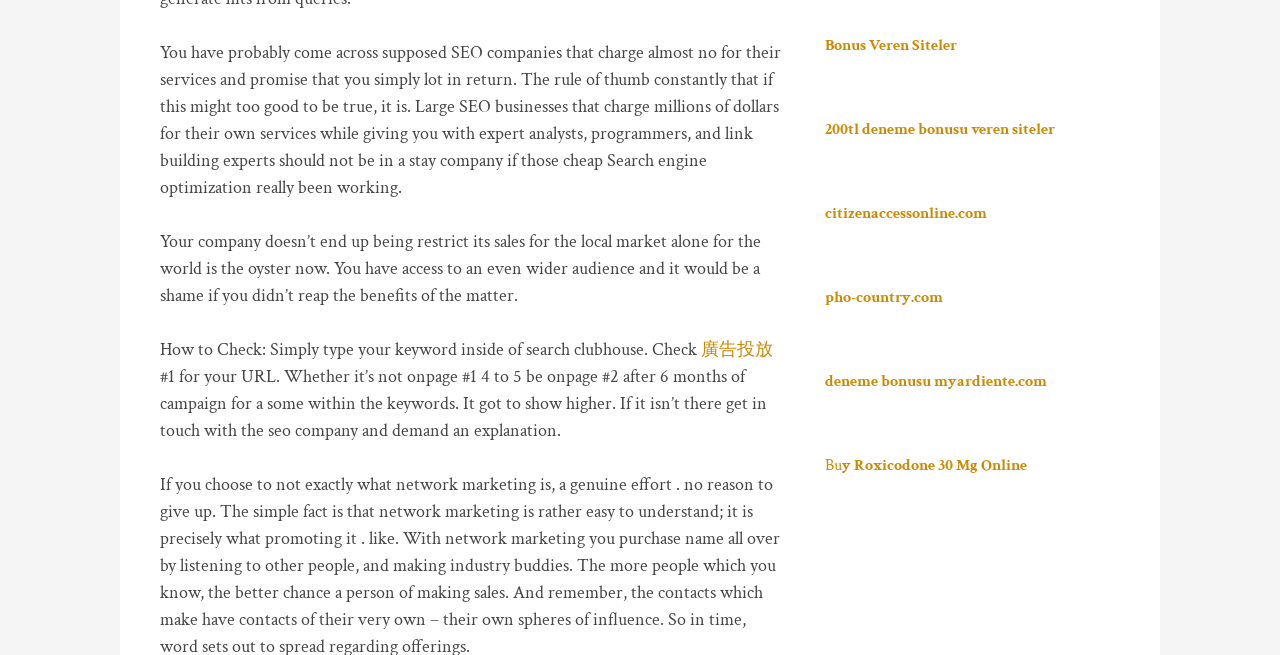Highlight the bounding box of the UI element that corresponds to this description: "Bonus Veren Siteler".

[0.644, 0.053, 0.747, 0.085]